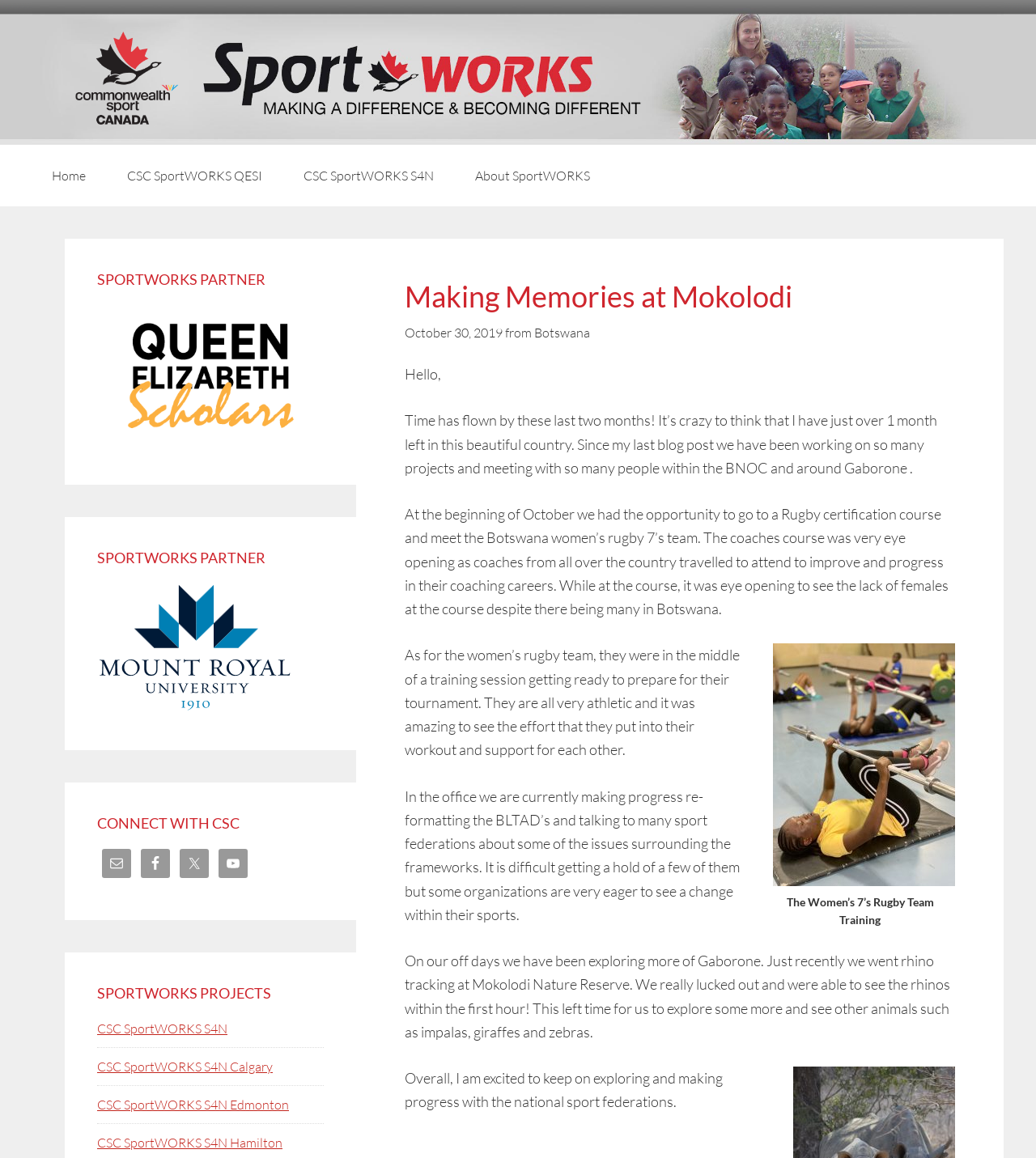What is the title of the blog post?
Refer to the image and give a detailed answer to the query.

The title of the blog post can be found in the header section of the webpage, which is 'Making Memories at Mokolodi'. This title is also mentioned in the meta description of the webpage.